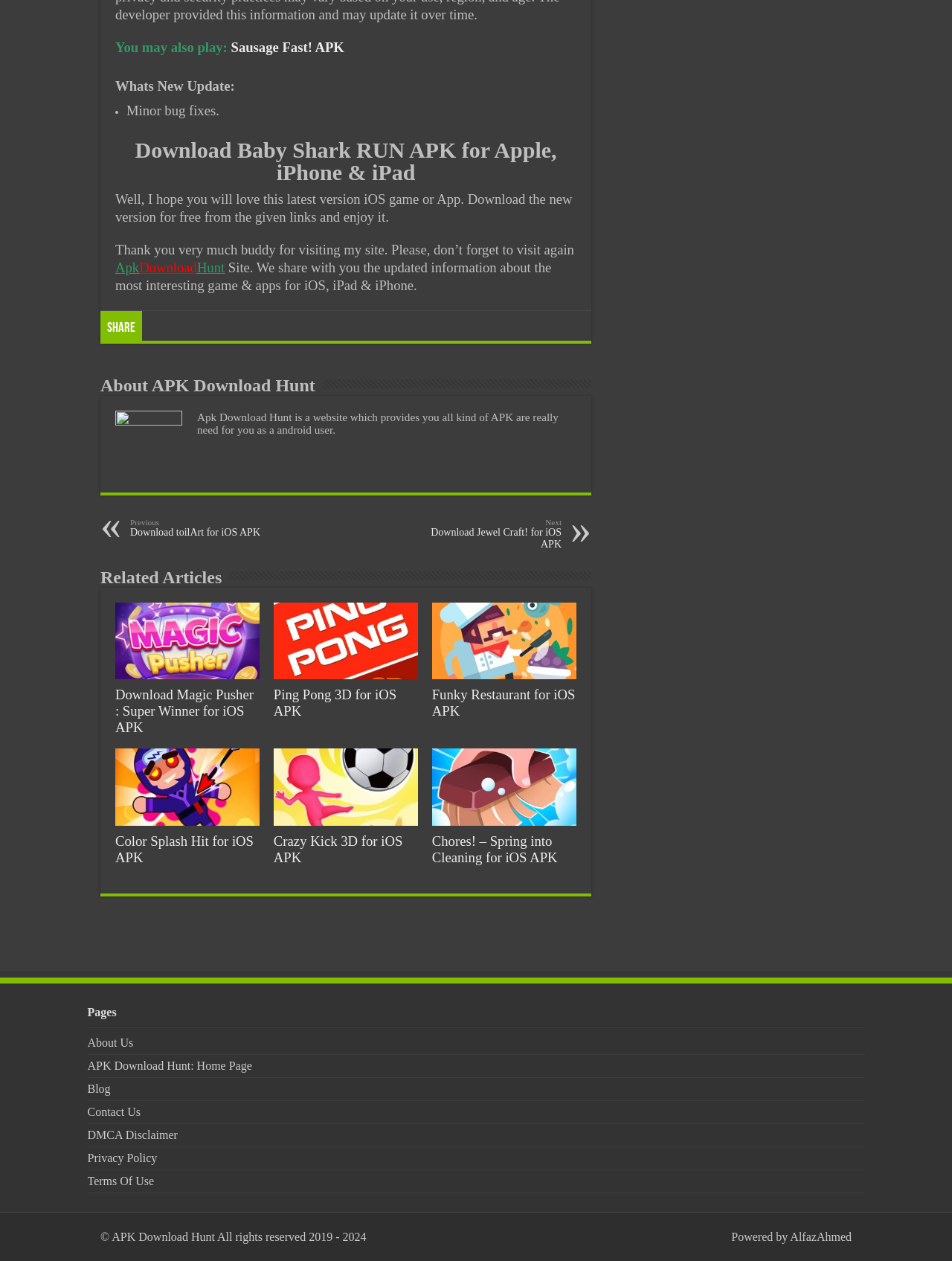Please determine the bounding box coordinates, formatted as (top-left x, top-left y, bottom-right x, bottom-right y), with all values as floating point numbers between 0 and 1. Identify the bounding box of the region described as: Manufacturing Logistics

None